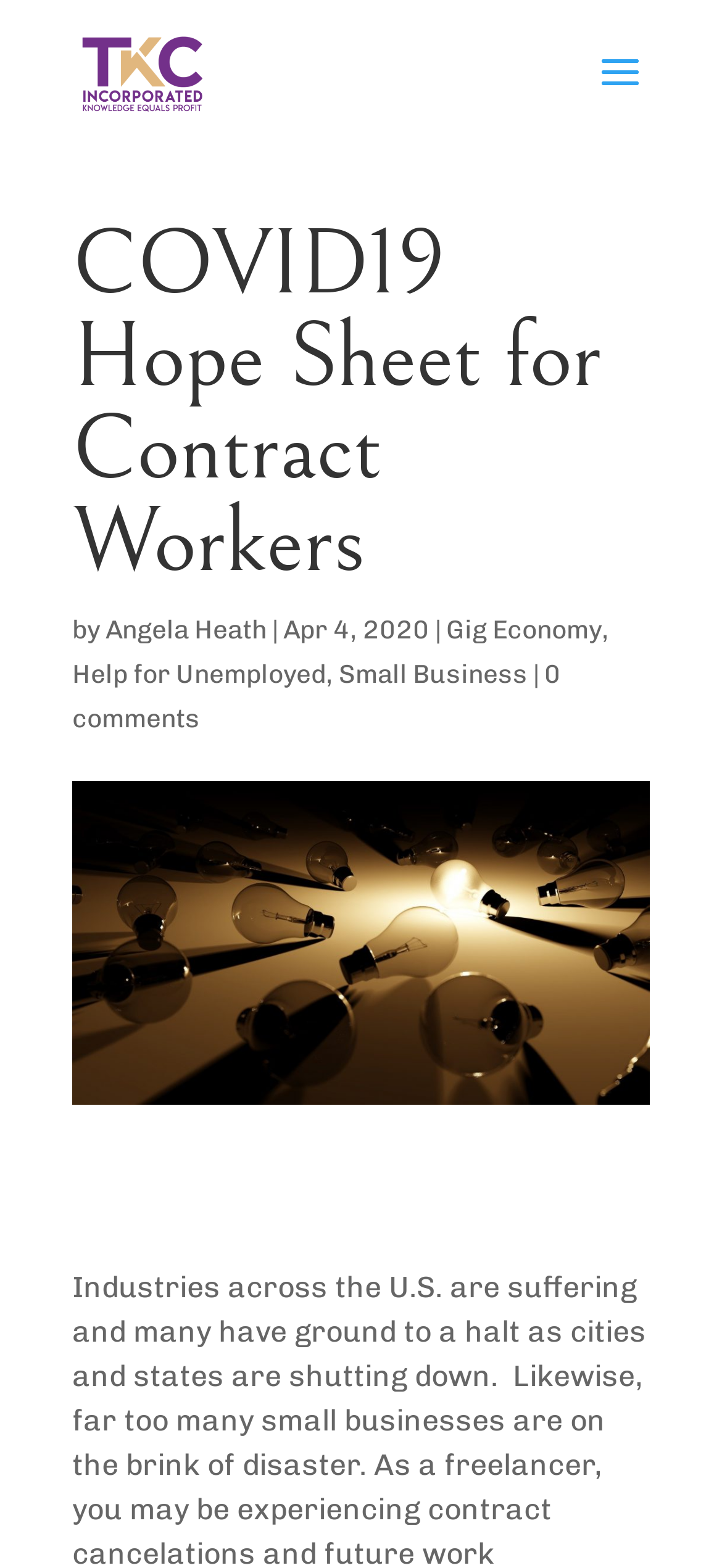Based on the image, provide a detailed response to the question:
What is the date of this article?

The date of the article is mentioned in the section where it says 'Apr 4, 2020', which is likely the publication date of the article.